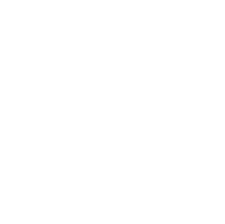Generate an elaborate description of what you see in the image.

The image features a stylized depiction of a romantic and elegant atmosphere, likely associated with weddings or special celebrations. It is linked to a video shared on May 11, 2024, that emphasizes "chill, serene get ready vibes," ideal for wedding preparations. Accompanying hashtags like #weddingday, #ledmetoyou, and #grwm suggest a focus on personal stories and experiences leading up to a wedding. The visual conveys a sense of warmth and intimacy, perfectly aligned with the joyful and serene feelings often associated with significant life events.